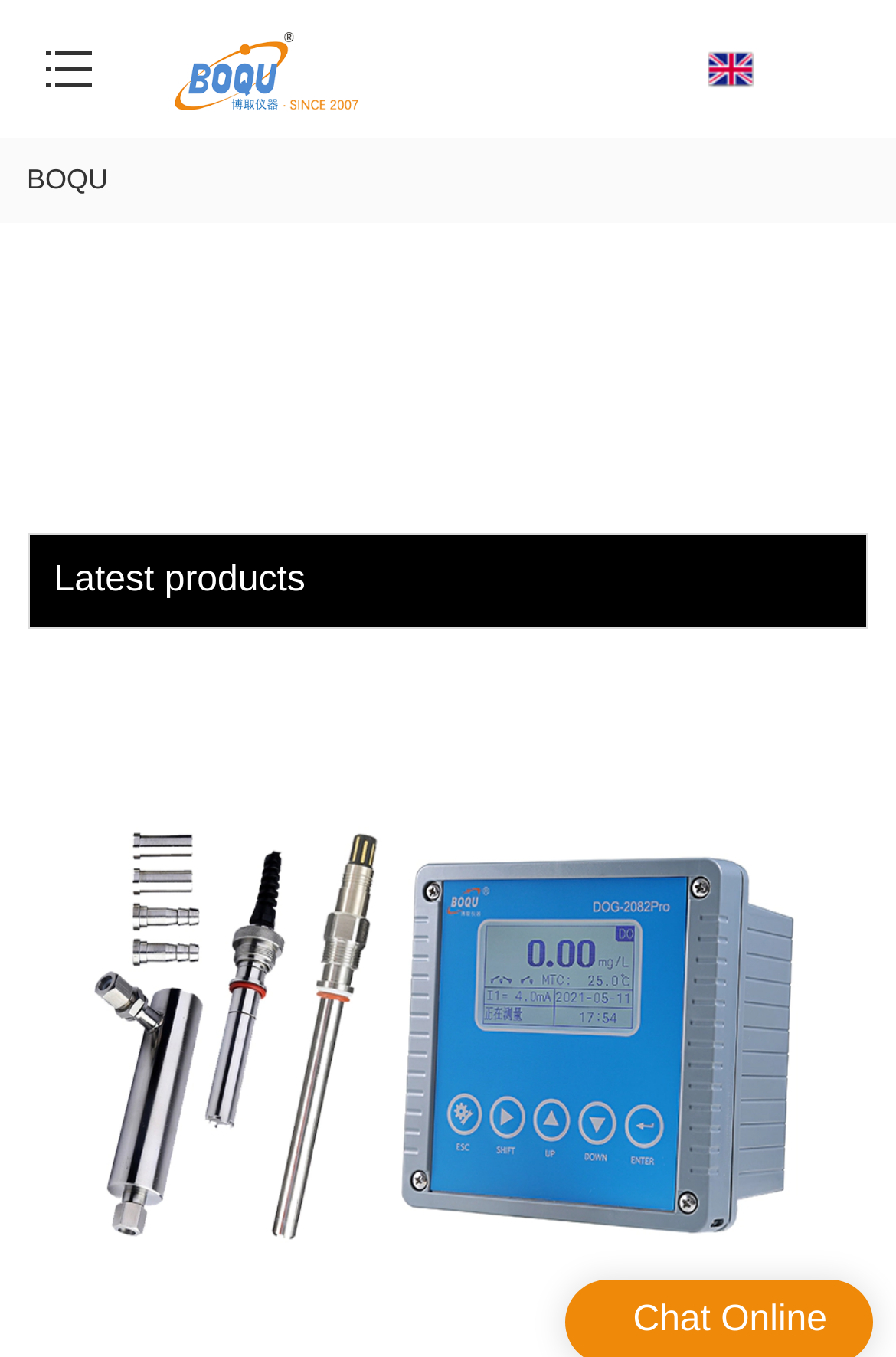What is the topic of the latest products mentioned on the webpage?
Refer to the image and provide a concise answer in one word or phrase.

Water Quality